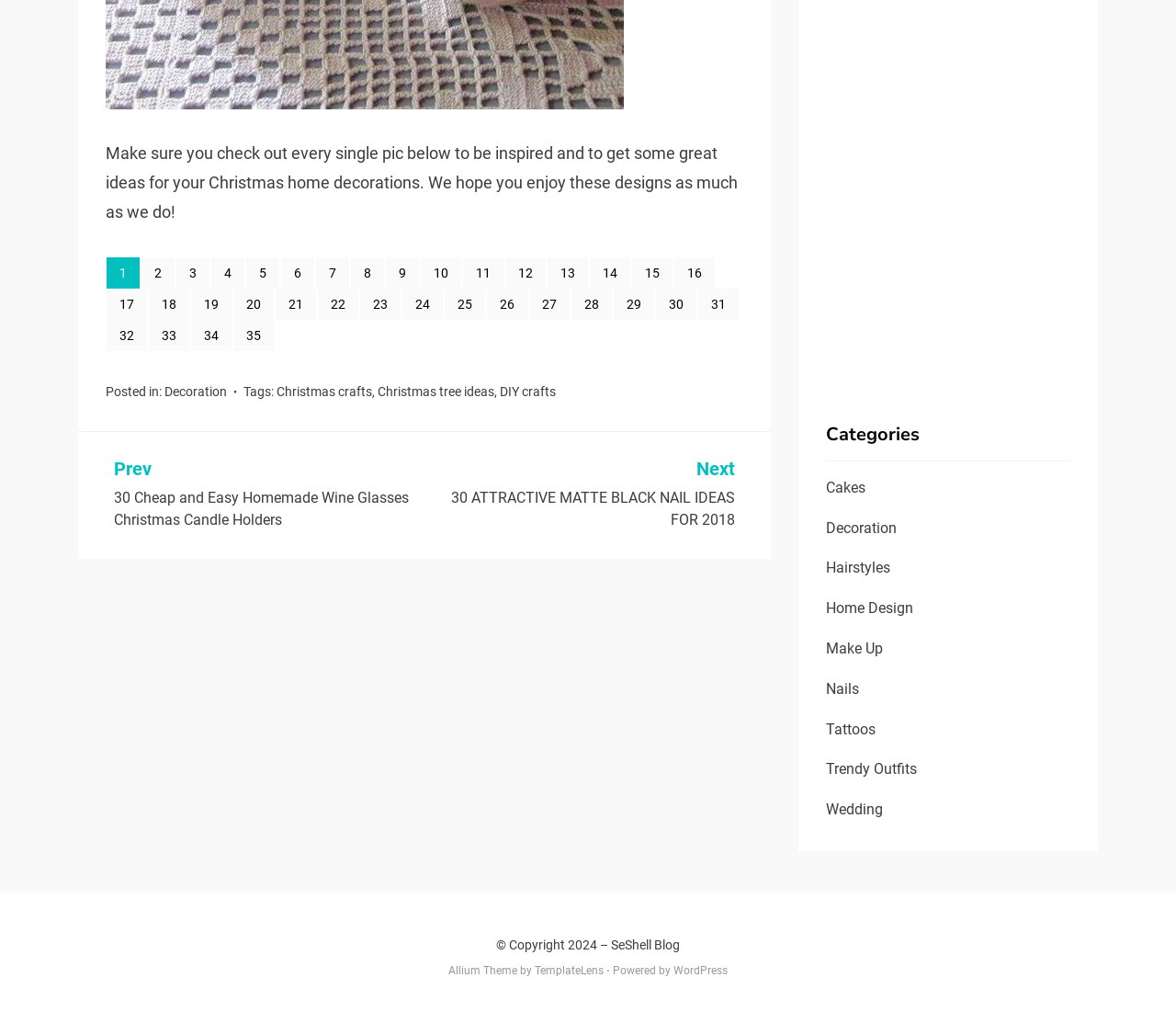Predict the bounding box coordinates for the UI element described as: "parent_node: Search name="s"". The coordinates should be four float numbers between 0 and 1, presented as [left, top, right, bottom].

None